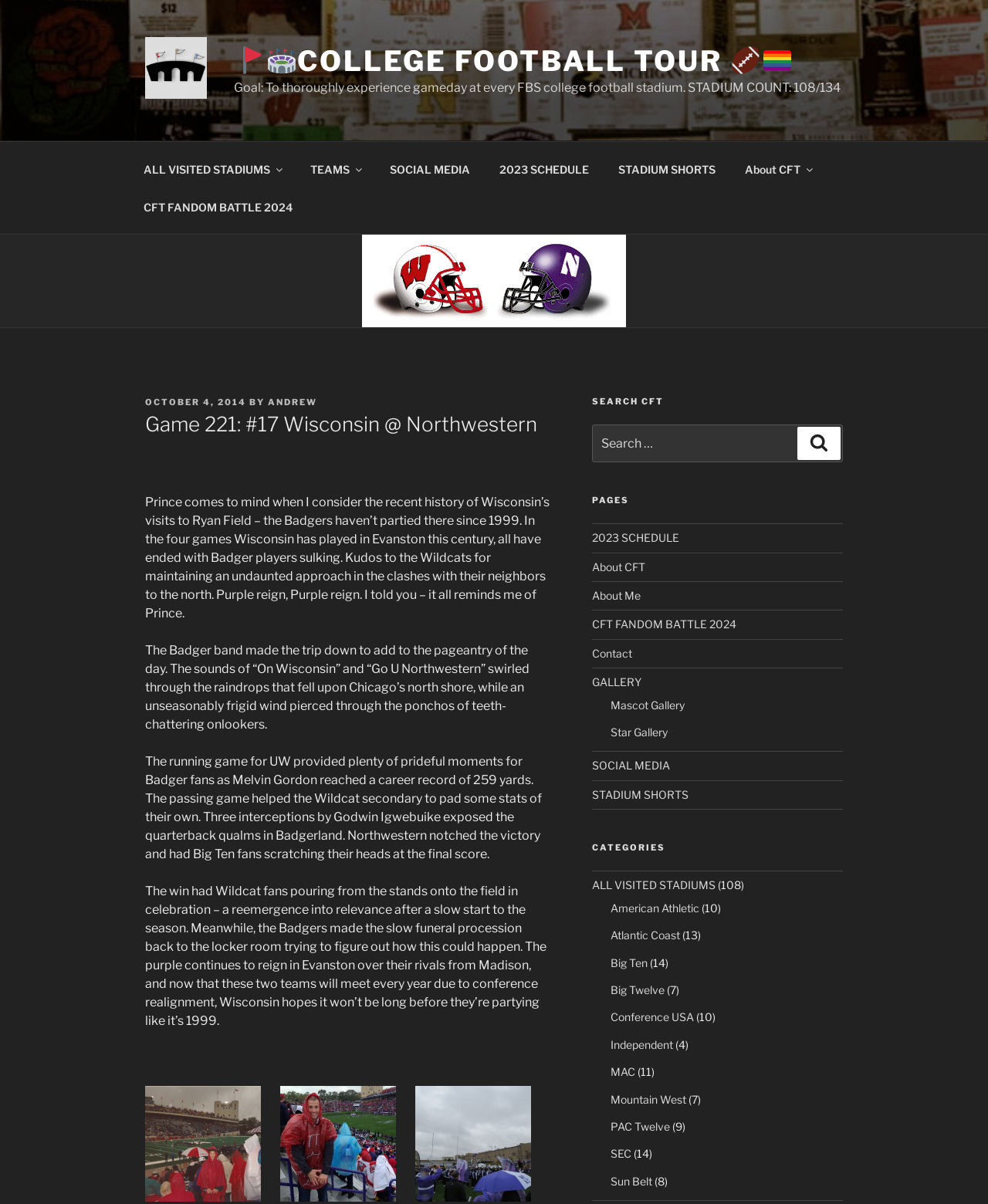Show the bounding box coordinates for the element that needs to be clicked to execute the following instruction: "Click on the 'About CFT' link". Provide the coordinates in the form of four float numbers between 0 and 1, i.e., [left, top, right, bottom].

[0.74, 0.125, 0.834, 0.156]